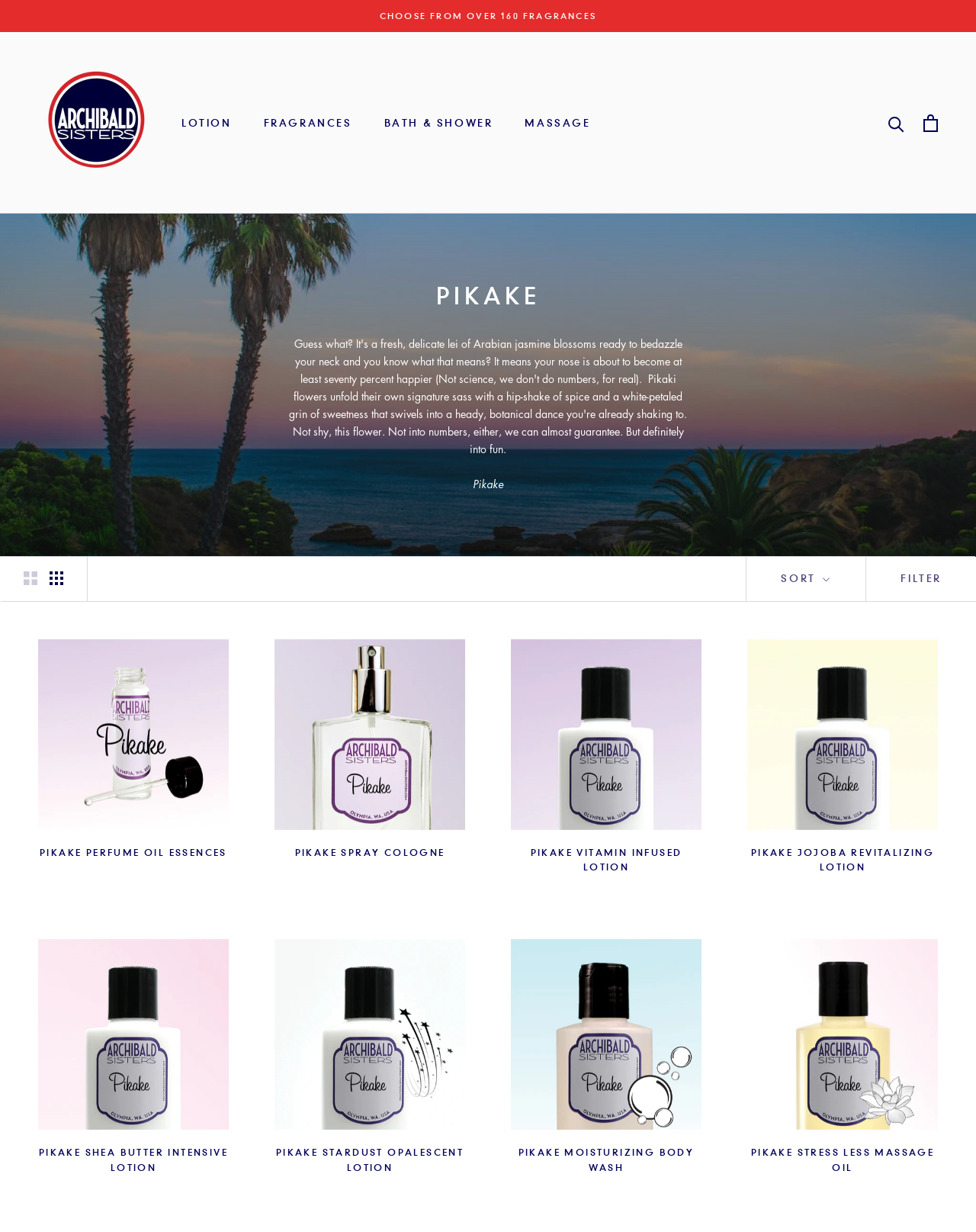Find the bounding box of the UI element described as follows: "Sort".

[0.764, 0.452, 0.887, 0.488]